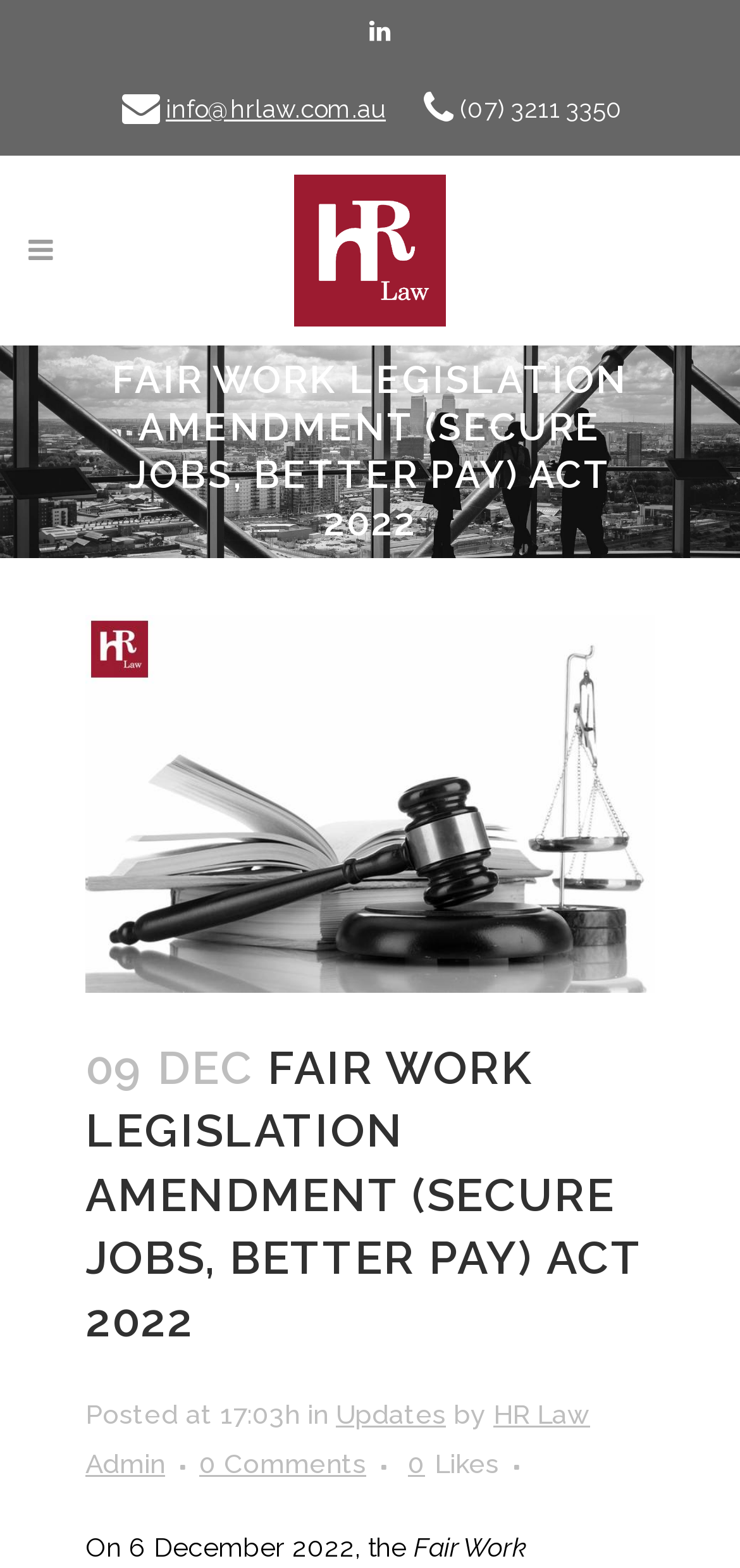Refer to the screenshot and answer the following question in detail:
What is the phone number?

I found the phone number by looking at the static text element with the content '(07) 3211 3350' located at the top of the webpage.